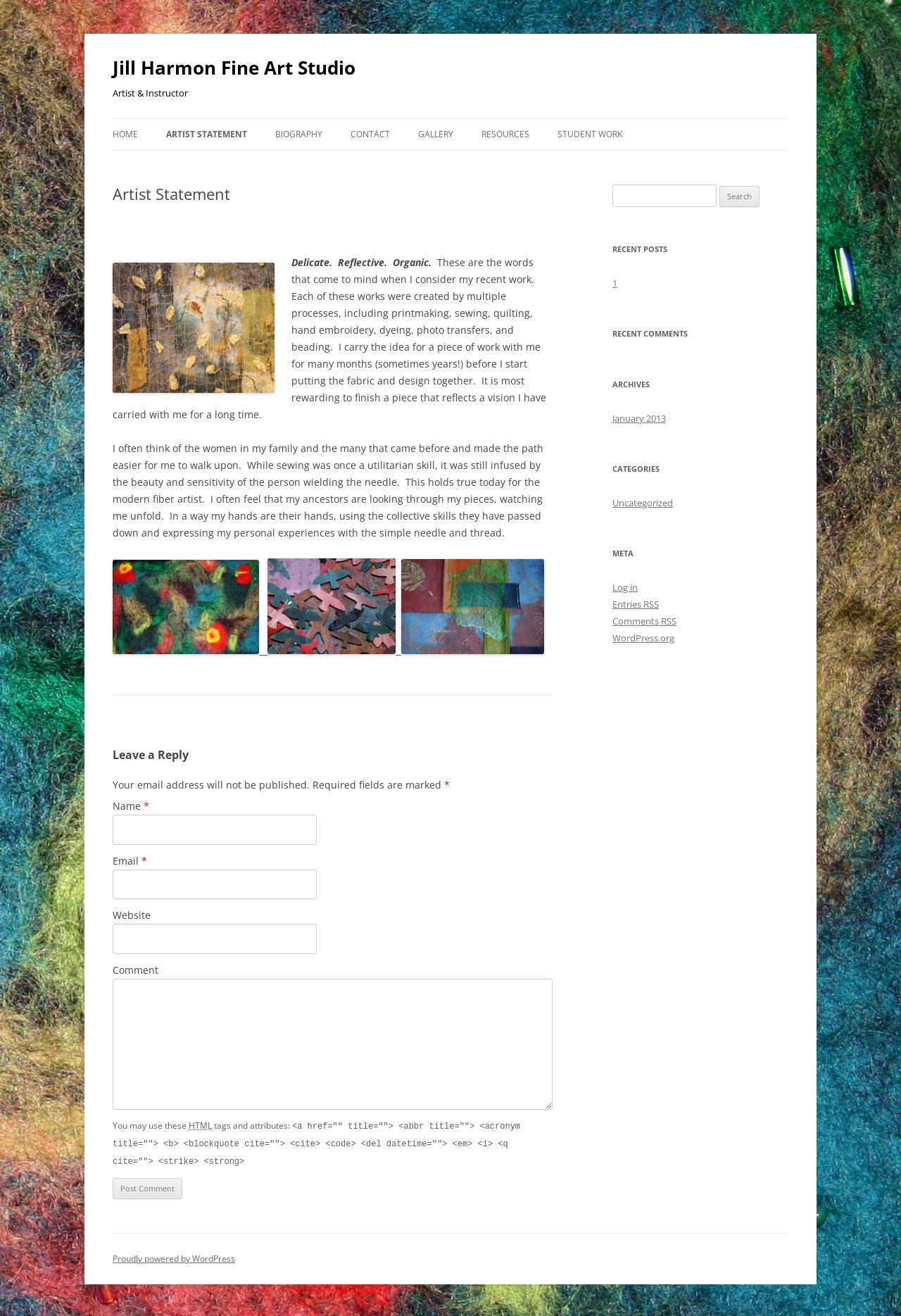Explain in detail what is displayed on the webpage.

This webpage is an artist's statement page for Jill Harmon Fine Art Studio. At the top, there is a heading with the studio's name, followed by a navigation menu with links to different sections of the website, including "HOME", "ARTIST STATEMENT", "BIOGRAPHY", "CONTACT", "GALLERY", "RESOURCES", and "STUDENT WORK".

Below the navigation menu, there is a main section that contains the artist's statement. The statement is divided into two paragraphs, with an image of a artwork "IMG_0080 (2)" in between. The paragraphs describe the artist's inspiration, creative process, and the themes and emotions she aims to convey through her work.

The artist's statement is followed by a section with three images of artworks, each with a link to a larger version. The images are accompanied by a brief description of the artworks.

Further down the page, there is a section for leaving a comment or reply. This section includes fields for entering a name, email address, website, and comment, as well as a button to post the comment.

On the right-hand side of the page, there is a complementary section that contains a search bar, a list of recent posts, recent comments, archives, categories, and meta information. The search bar allows users to search for specific content on the website. The lists of recent posts, comments, and archives provide links to other pages on the website. The categories section lists different topics or themes that the artist's work falls under. The meta section includes links to log in, RSS feeds, and WordPress.org.

At the very bottom of the page, there is a footer section that contains a link to WordPress.org and a statement indicating that the website is proudly powered by WordPress.